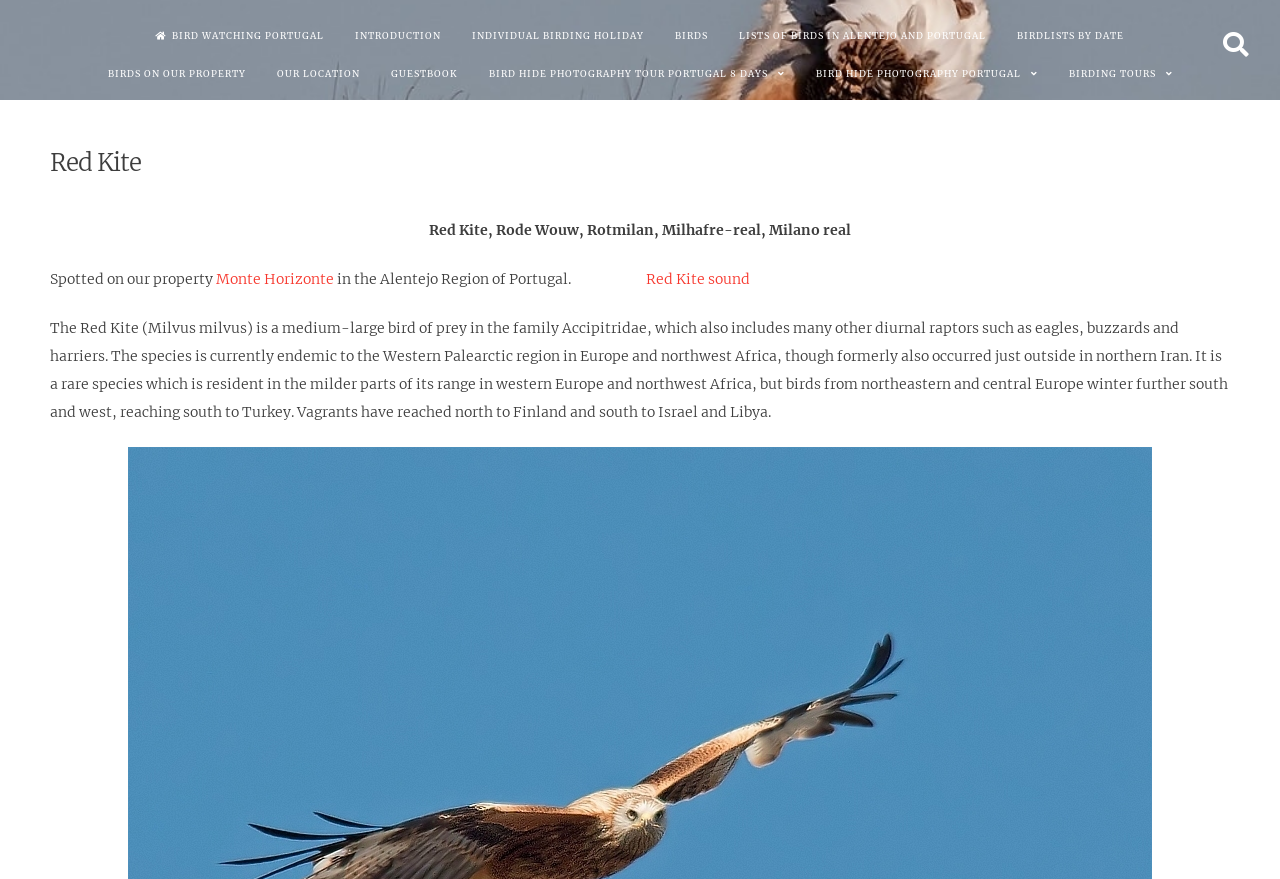Where is the location of the birdwatching property?
Provide a one-word or short-phrase answer based on the image.

Alentejo Region of Portugal